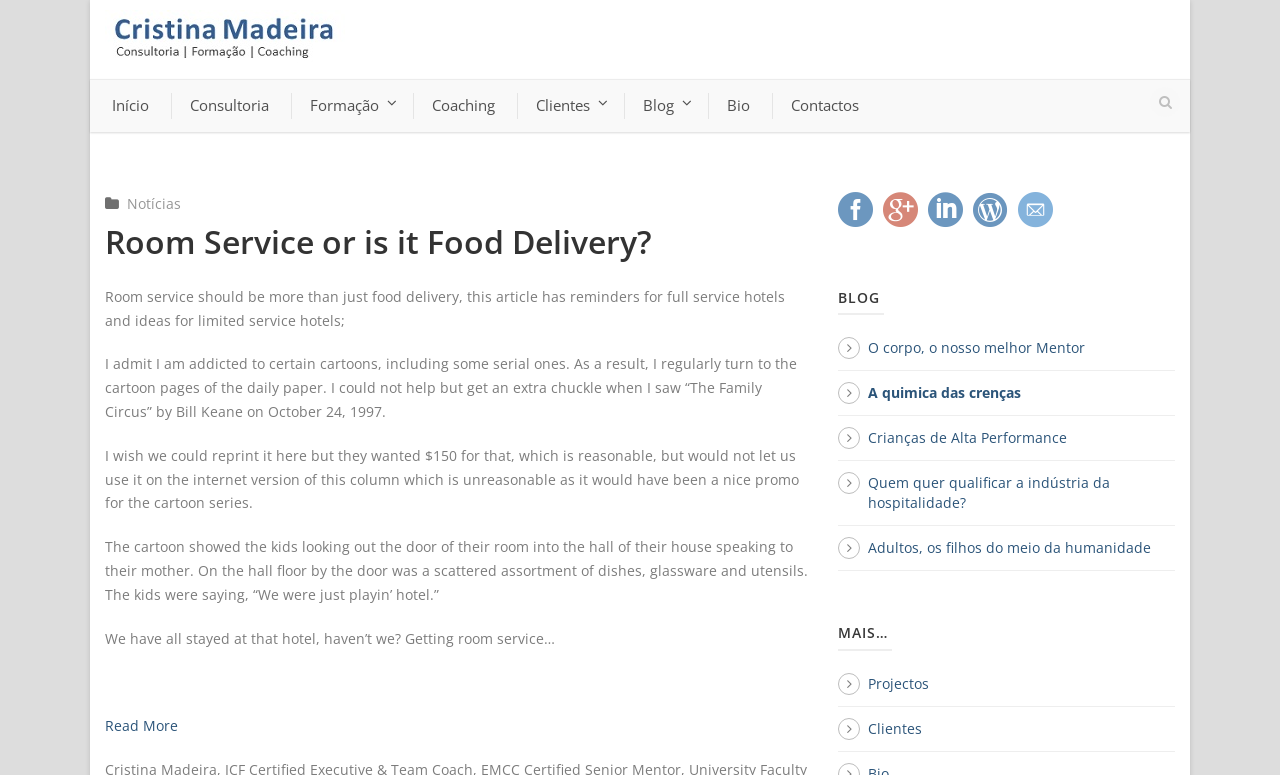What is the title of the article?
Answer briefly with a single word or phrase based on the image.

Room Service or is it Food Delivery?